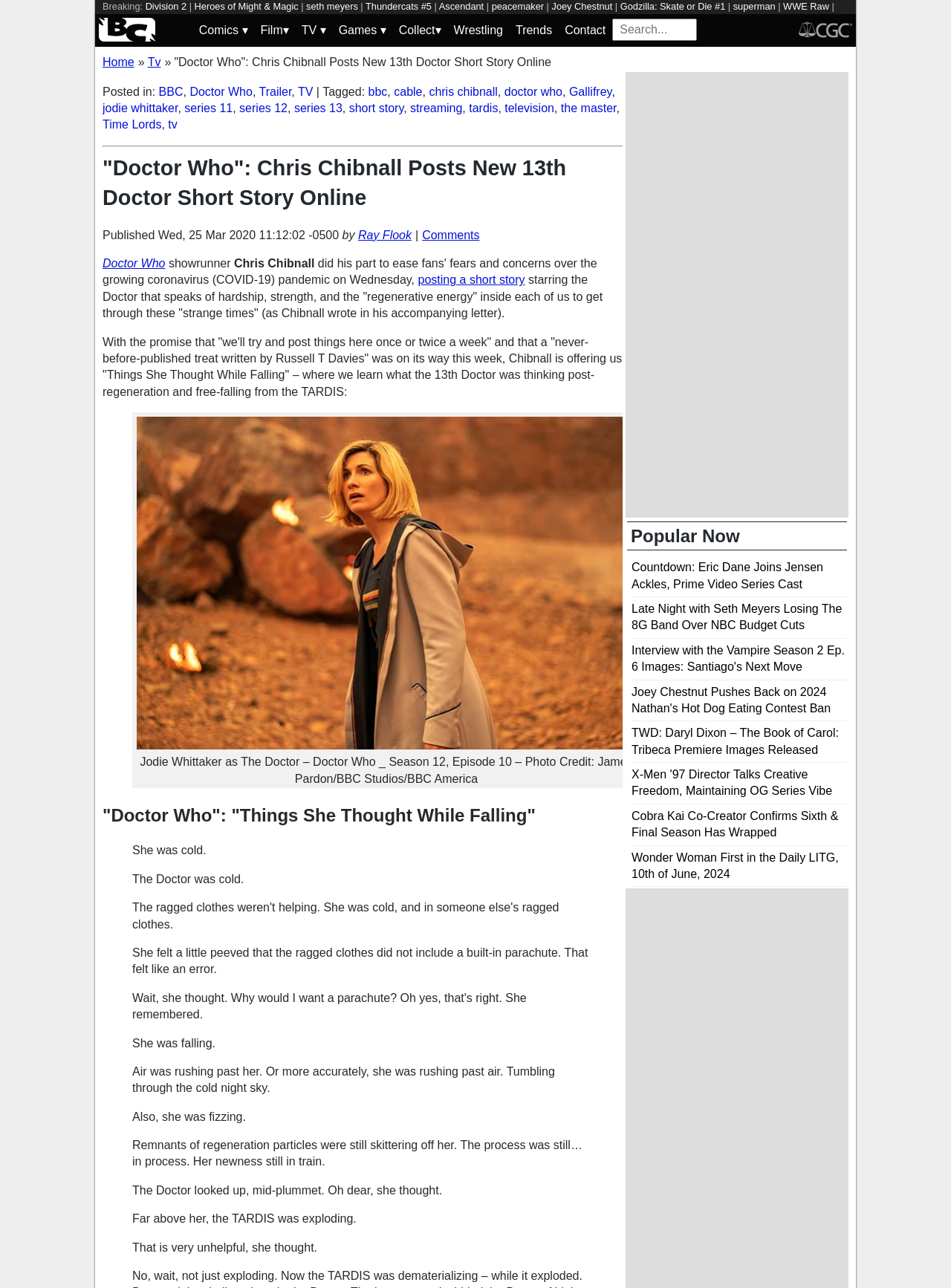Identify the bounding box coordinates of the area that should be clicked in order to complete the given instruction: "Read the article about Doctor Who". The bounding box coordinates should be four float numbers between 0 and 1, i.e., [left, top, right, bottom].

[0.183, 0.043, 0.58, 0.053]